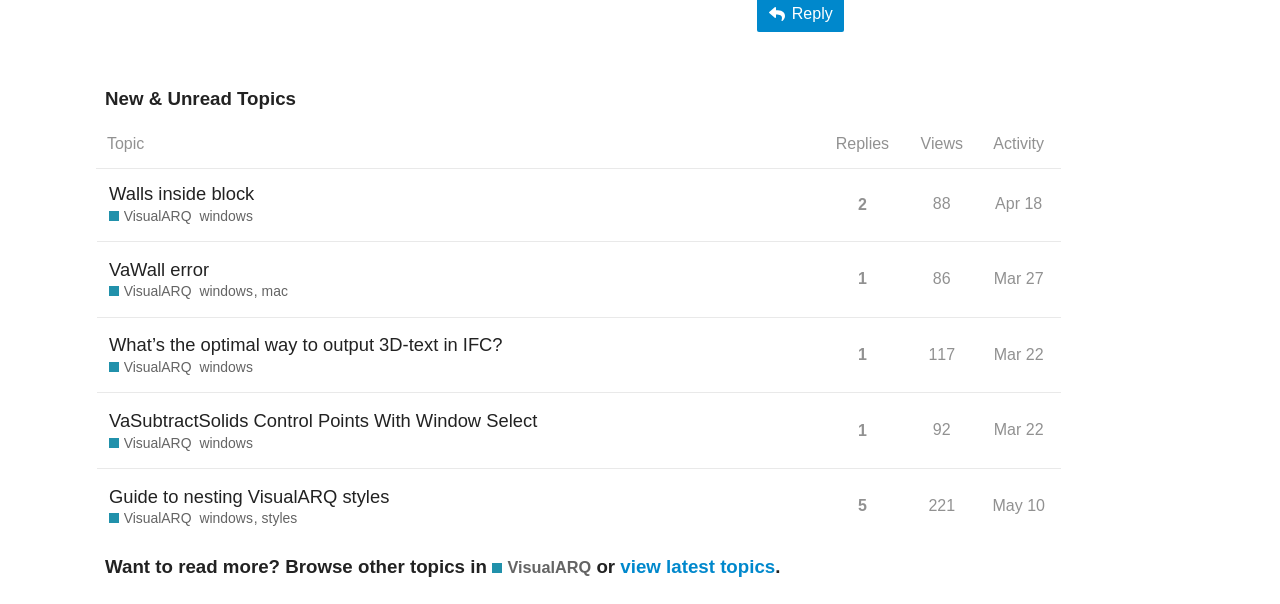What is the view count of the topic 'VaWall error VisualARQ Tags'?
Please use the image to provide an in-depth answer to the question.

The view count of the topic 'VaWall error VisualARQ Tags' is 86 which is indicated by the generic element with the text 'this topic has been viewed 86 times' in the second gridcell of the second row.